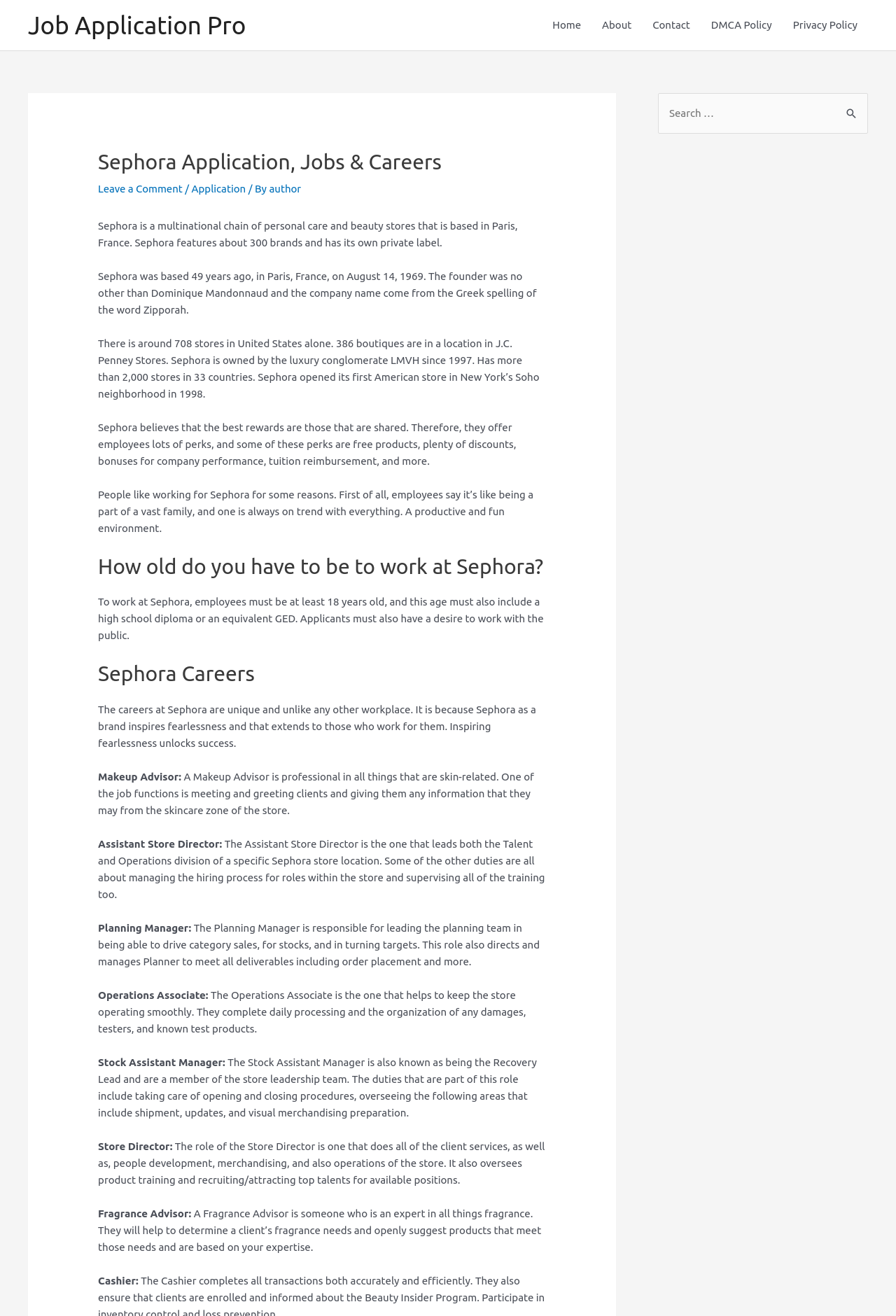Show the bounding box coordinates for the HTML element as described: "Job Application Pro".

[0.031, 0.009, 0.275, 0.03]